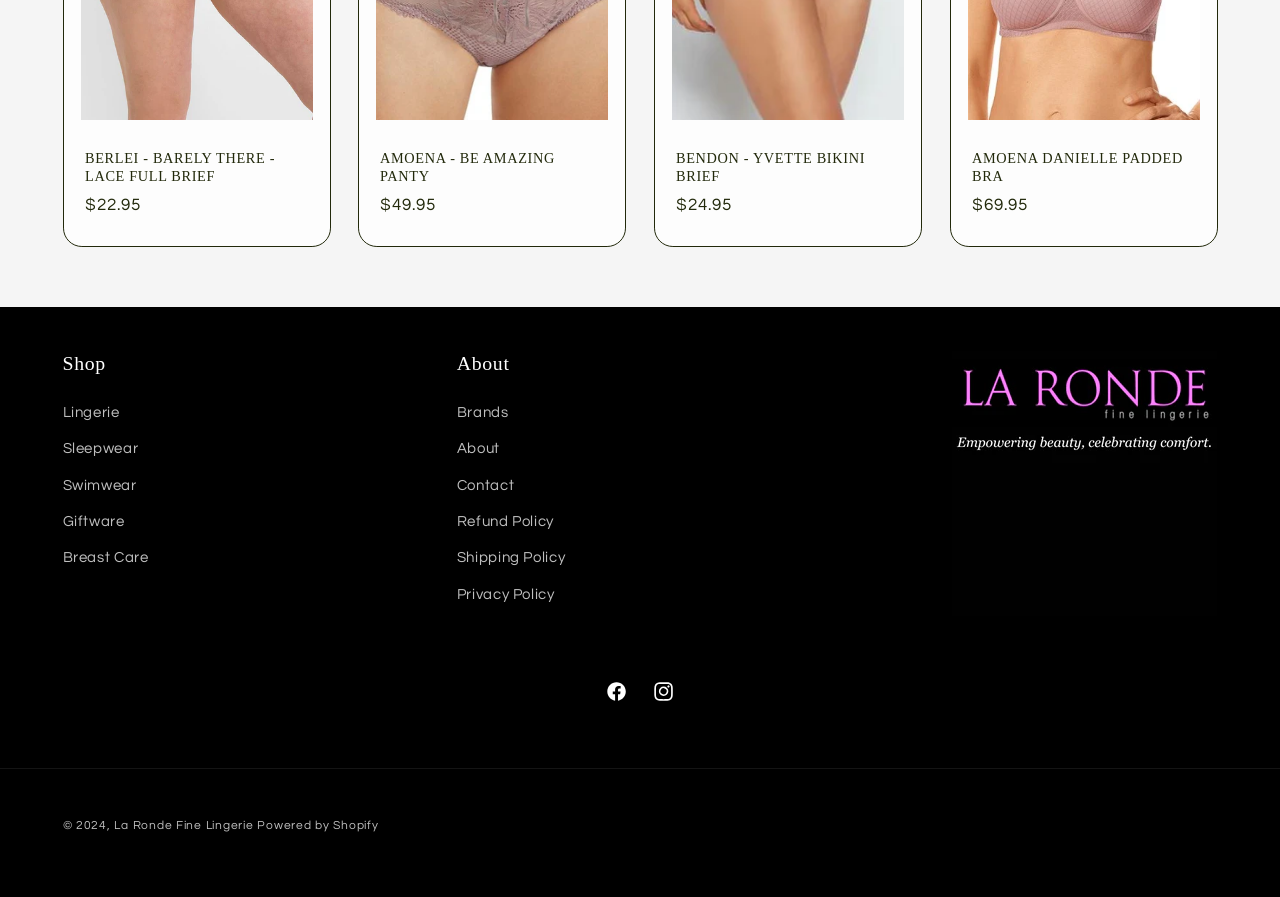Review the image closely and give a comprehensive answer to the question: How many product categories are listed?

I can see five links under the 'Shop' heading, which are 'Lingerie', 'Sleepwear', 'Swimwear', 'Giftware', and 'Breast Care'. These links suggest that there are five product categories listed on the webpage.